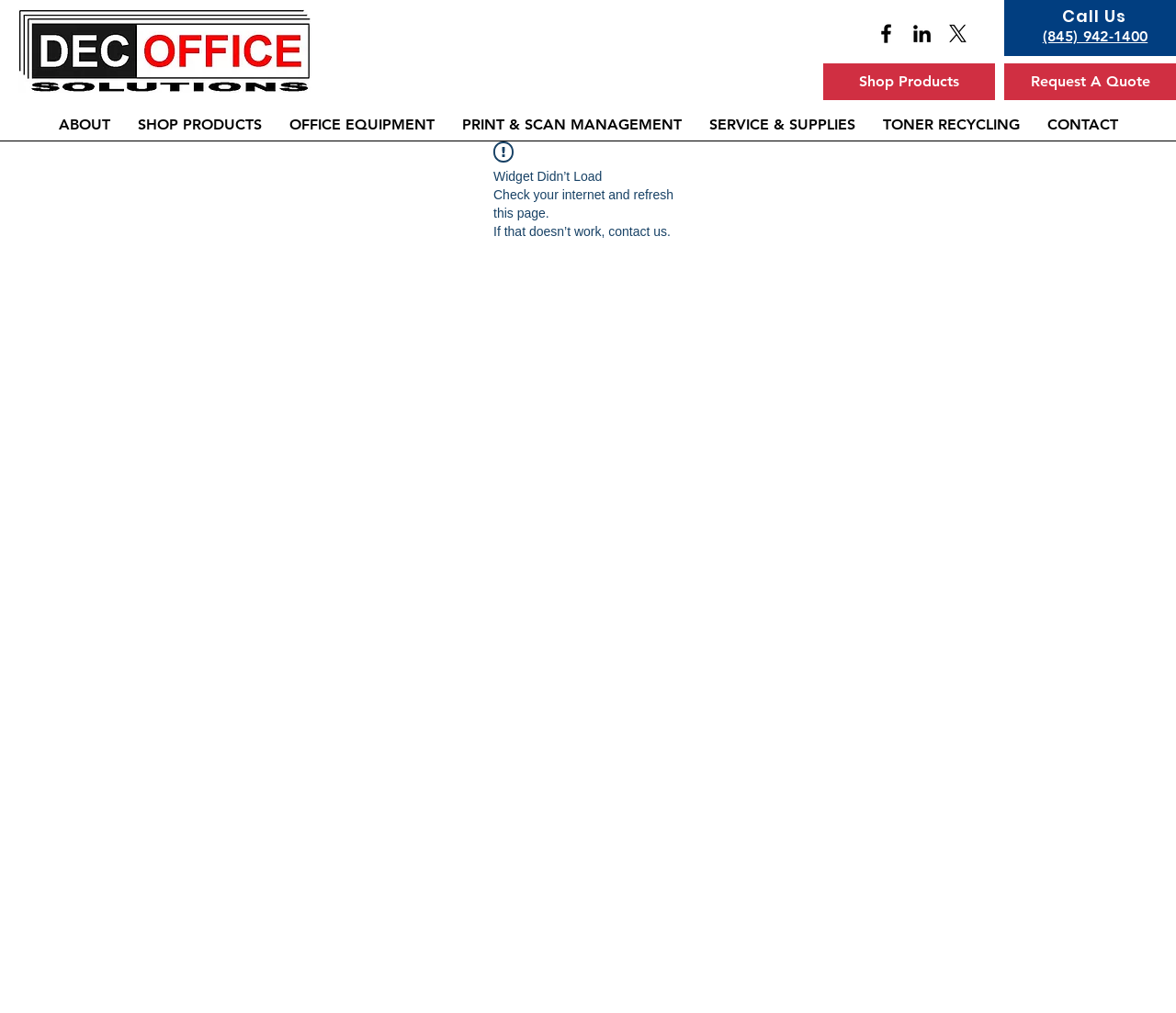Provide a single word or phrase to answer the given question: 
What is the last menu item in the navigation?

CONTACT